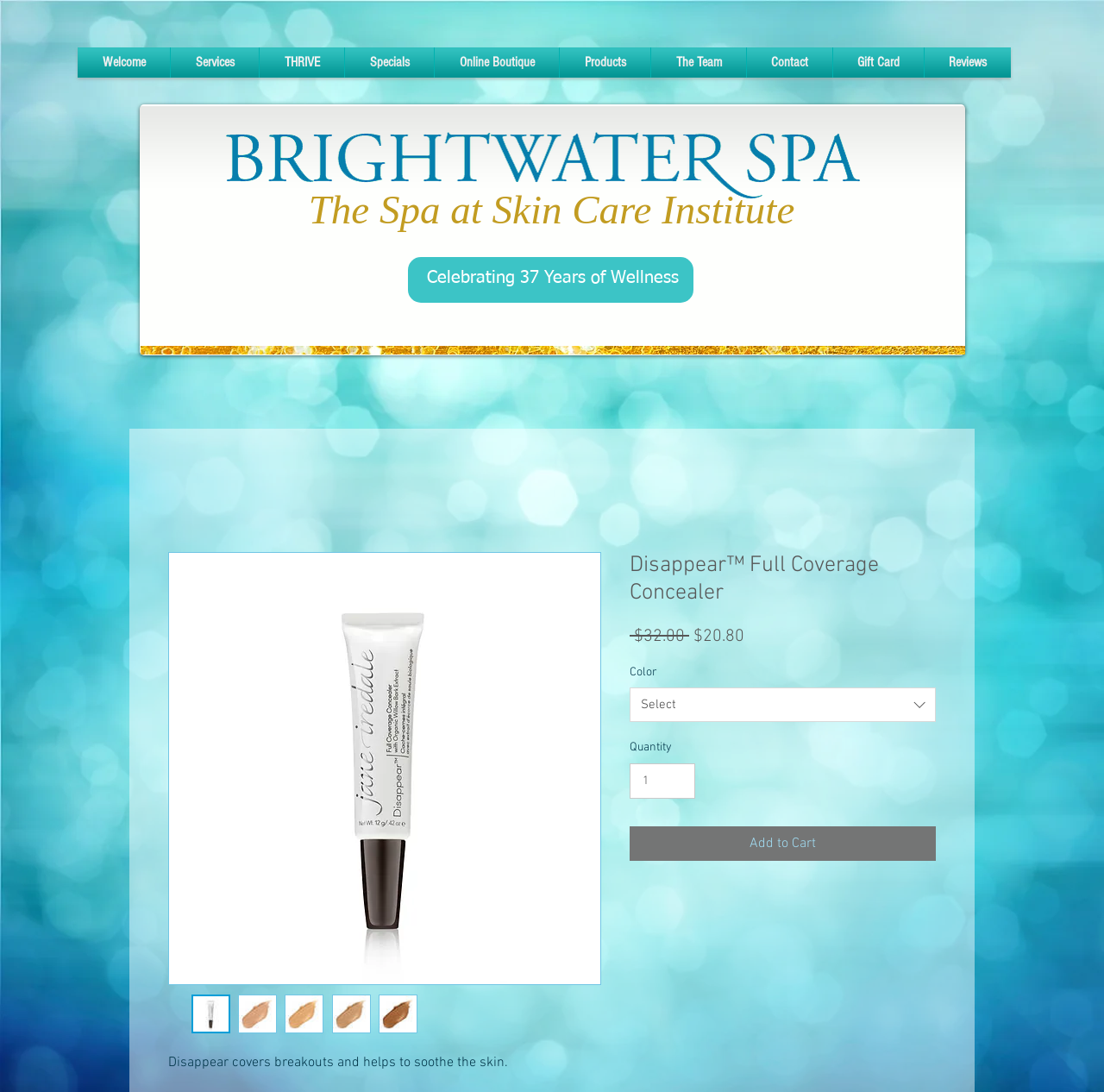Please determine the bounding box coordinates of the element's region to click for the following instruction: "Click the 'Welcome' link".

[0.07, 0.043, 0.154, 0.071]